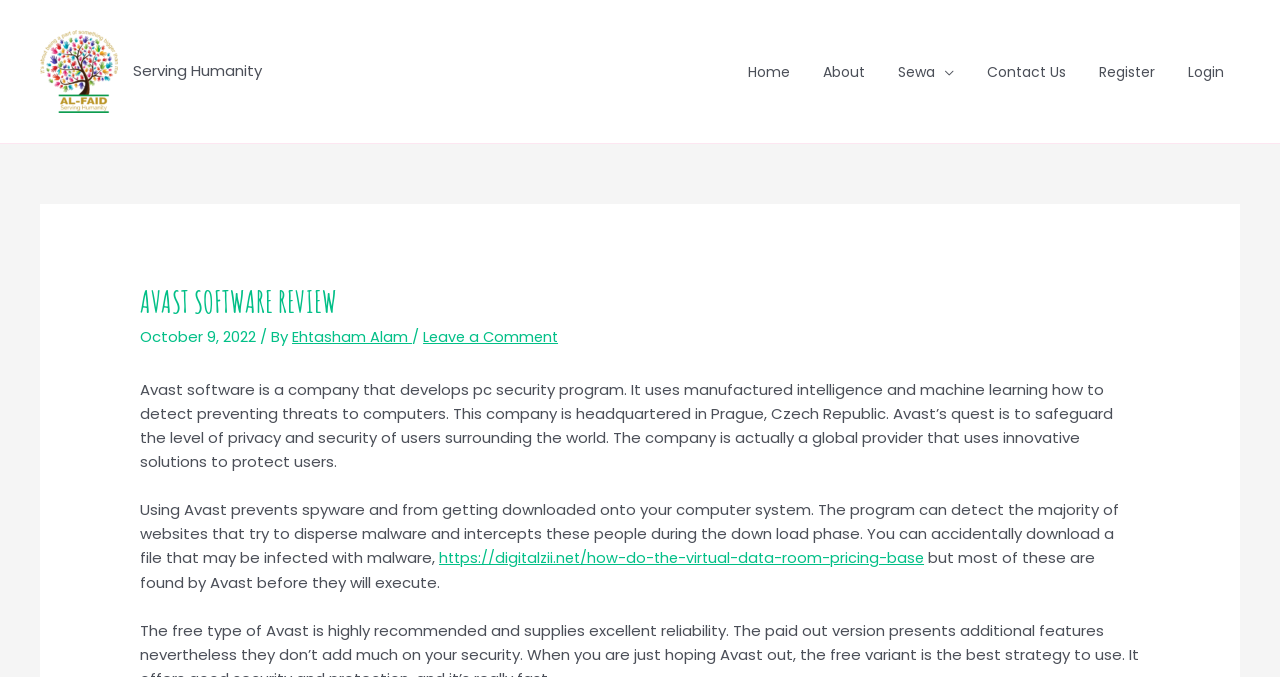Locate the bounding box coordinates of the clickable region necessary to complete the following instruction: "Visit the website of Ehtasham Alam". Provide the coordinates in the format of four float numbers between 0 and 1, i.e., [left, top, right, bottom].

[0.228, 0.482, 0.323, 0.513]